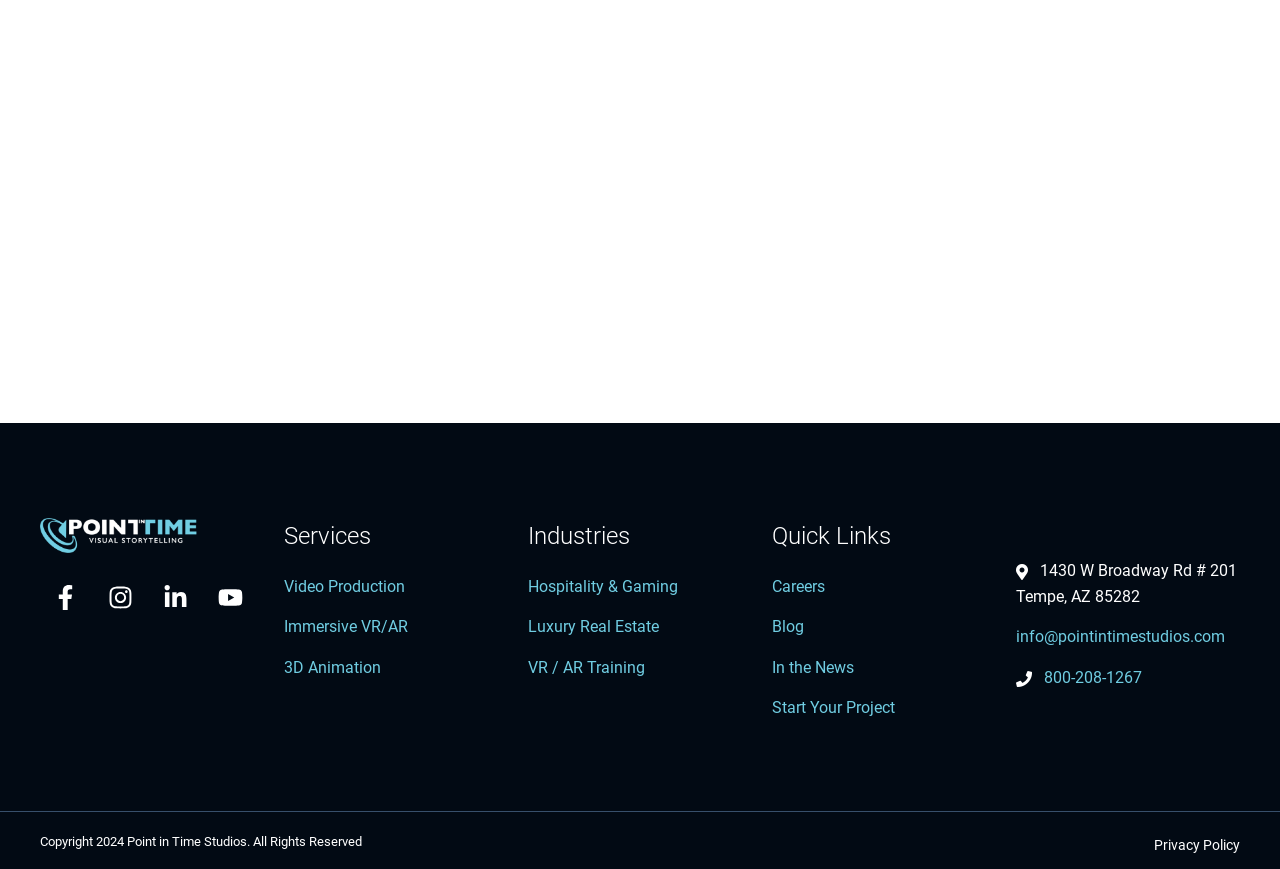Identify the bounding box coordinates necessary to click and complete the given instruction: "Start a new project".

[0.603, 0.803, 0.699, 0.825]